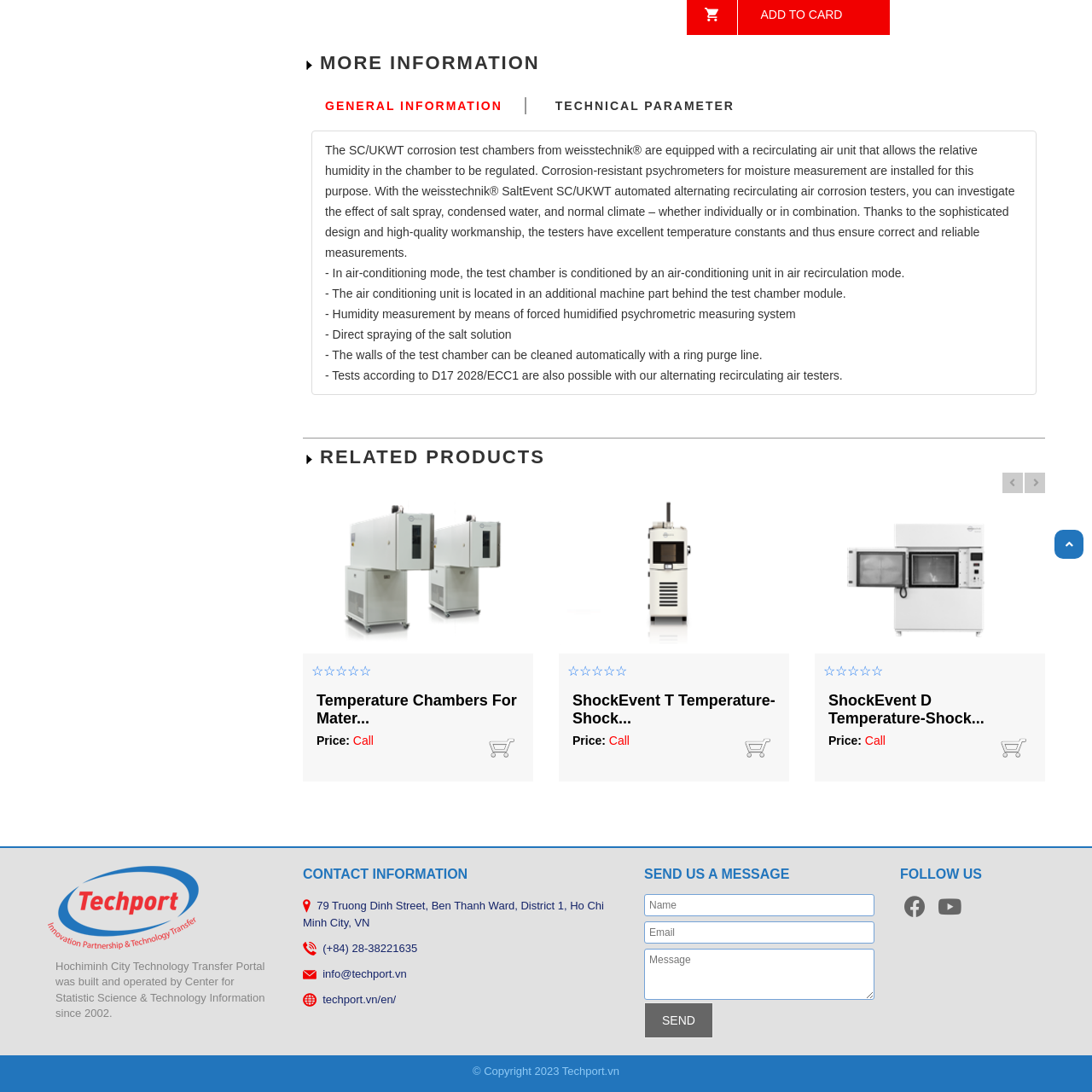Observe the image inside the red bounding box and answer briefly using a single word or phrase: What kind of industries would use this equipment?

Those requiring precise conditions